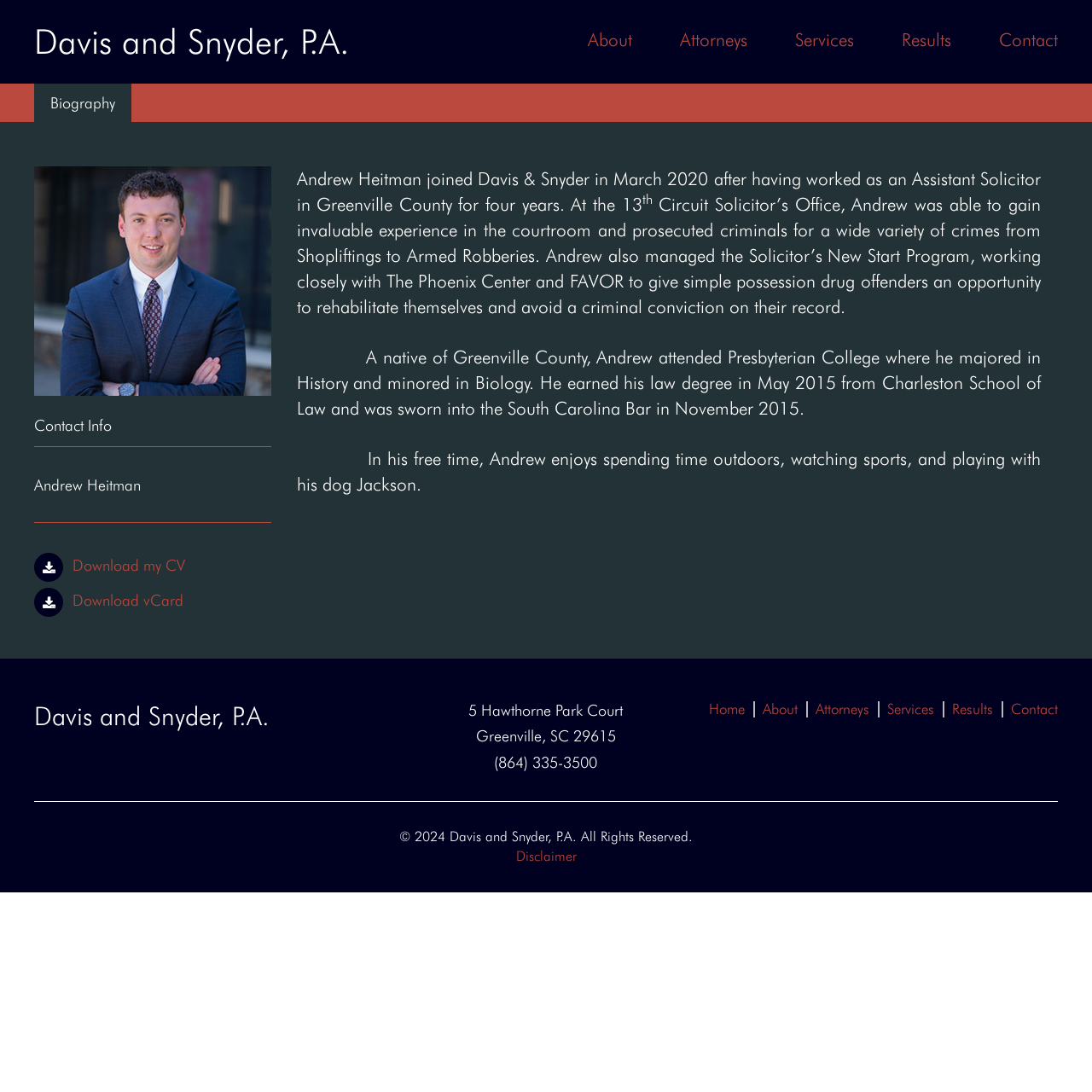Locate the bounding box of the user interface element based on this description: "Davis and Snyder, P.A.".

[0.031, 0.016, 0.32, 0.06]